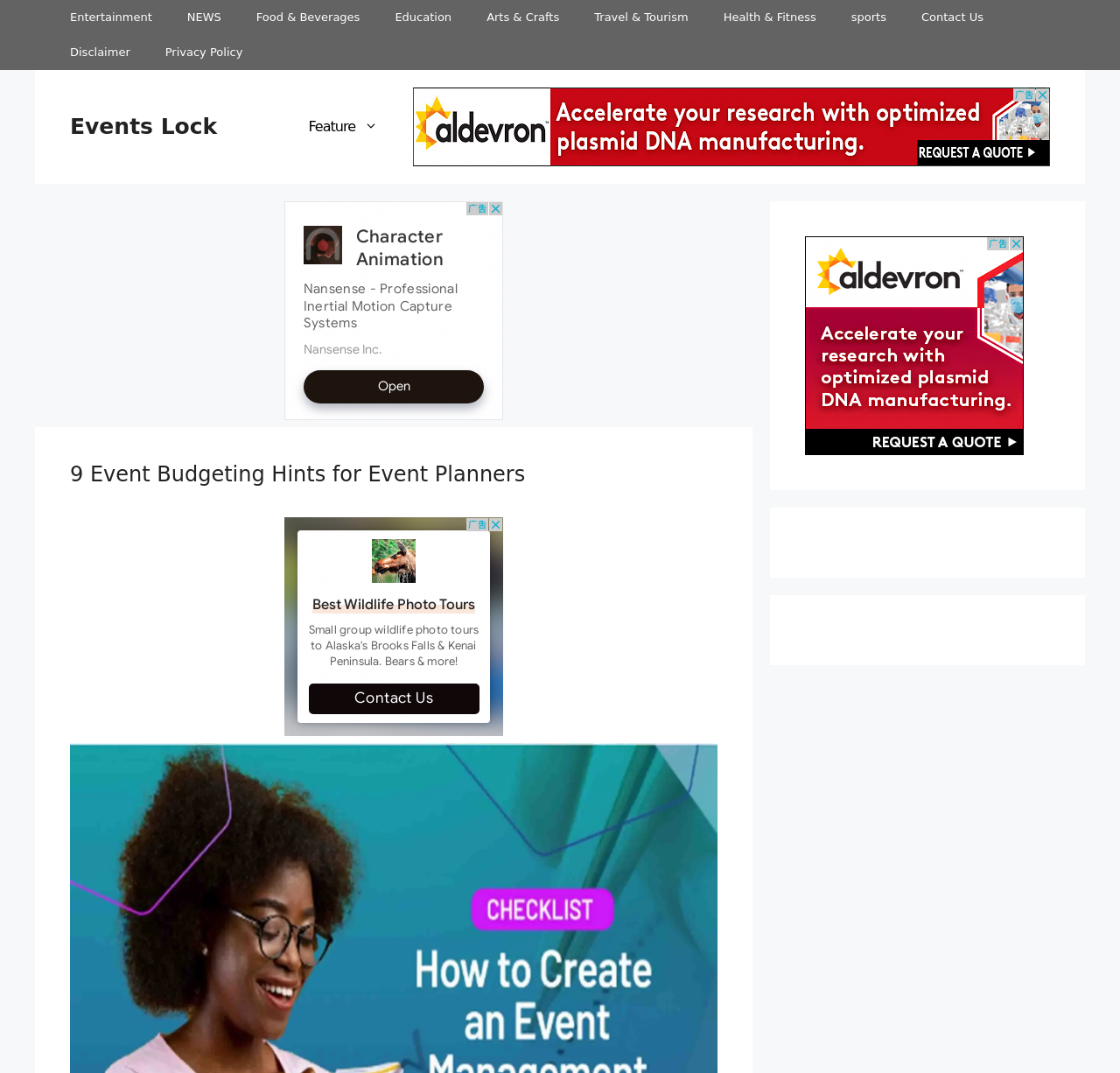How many links are there in the footer section?
Refer to the screenshot and answer in one word or phrase.

3